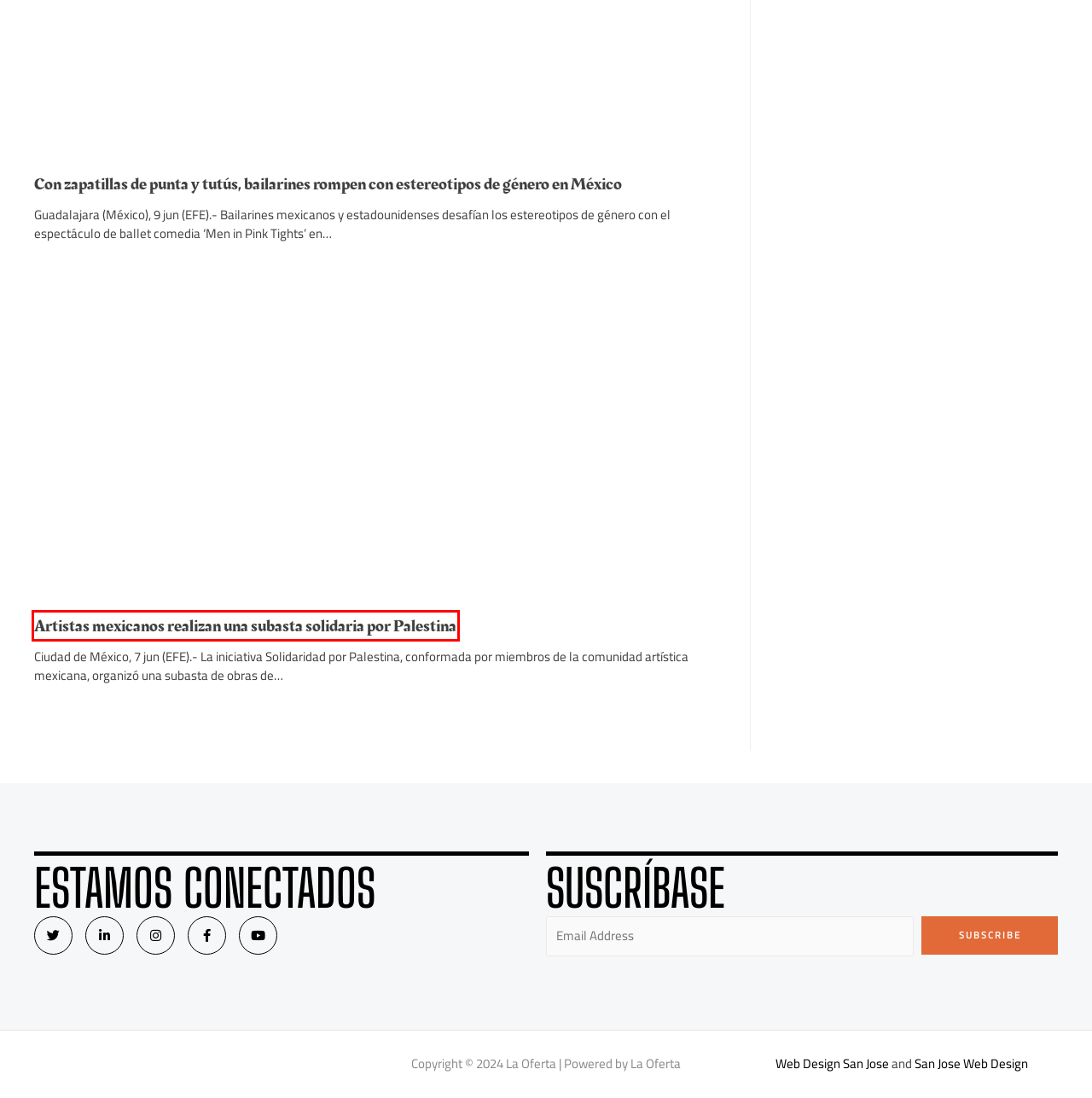Analyze the screenshot of a webpage featuring a red rectangle around an element. Pick the description that best fits the new webpage after interacting with the element inside the red bounding box. Here are the candidates:
A. Opinión – La Oferta
B. Con zapatillas de punta y tutús, bailarines rompen con estereotipos de género en México – La Oferta
C. Nacional – La Oferta
D. Artistas mexicanos realizan una subasta solidaria por Palestina – La Oferta
E. La Oferta
F. Web Design San Jose, San Jose Web Design, Bay Area Website Design
G. Sheinbaum prevé relación “de igualdad y colaboración” tras reunirse con asesora de Biden – La Oferta
H. Inmigración – La Oferta

D